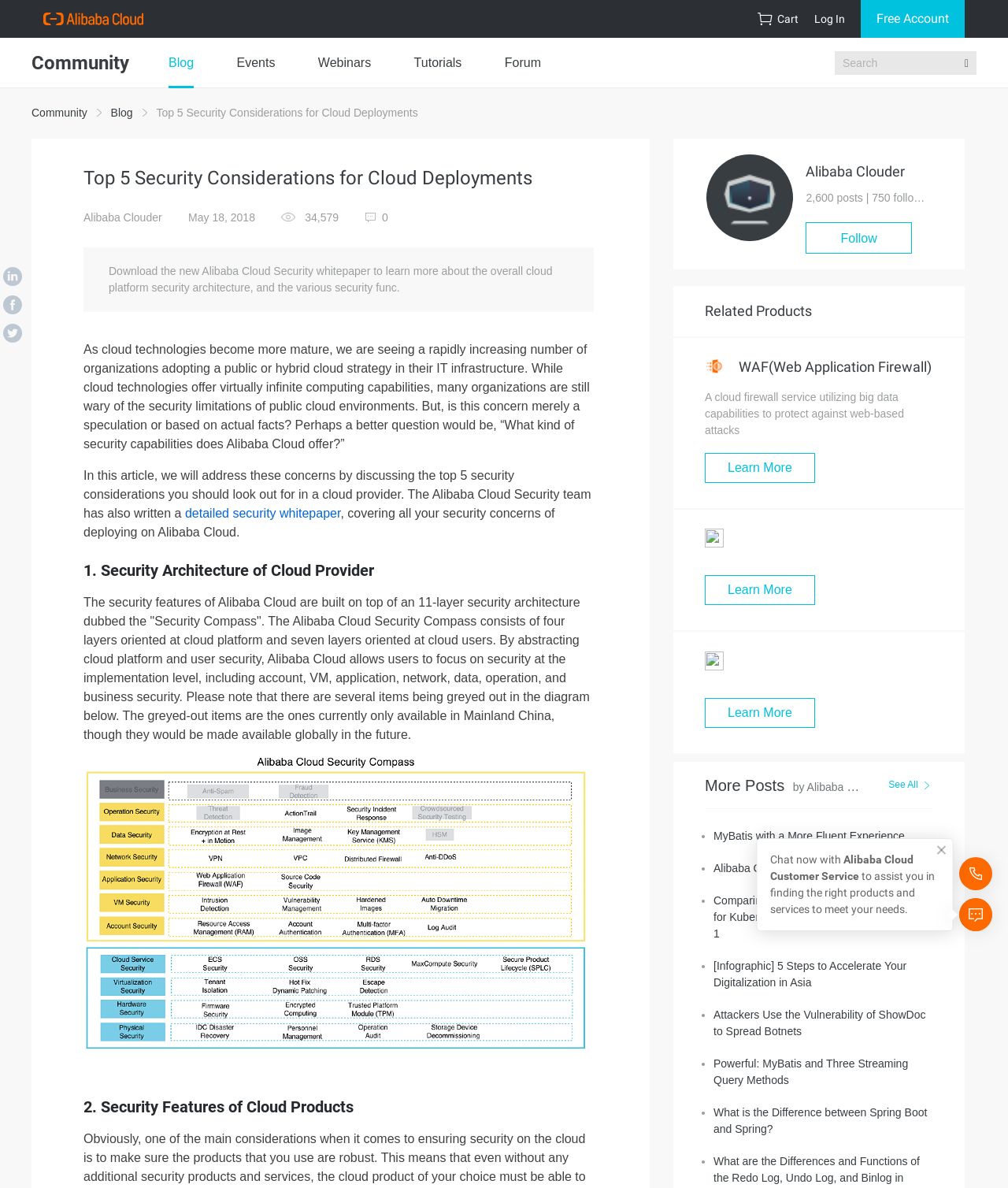Please identify the bounding box coordinates of the element on the webpage that should be clicked to follow this instruction: "Read more about WAF(Web Application Firewall)". The bounding box coordinates should be given as four float numbers between 0 and 1, formatted as [left, top, right, bottom].

[0.699, 0.301, 0.926, 0.318]